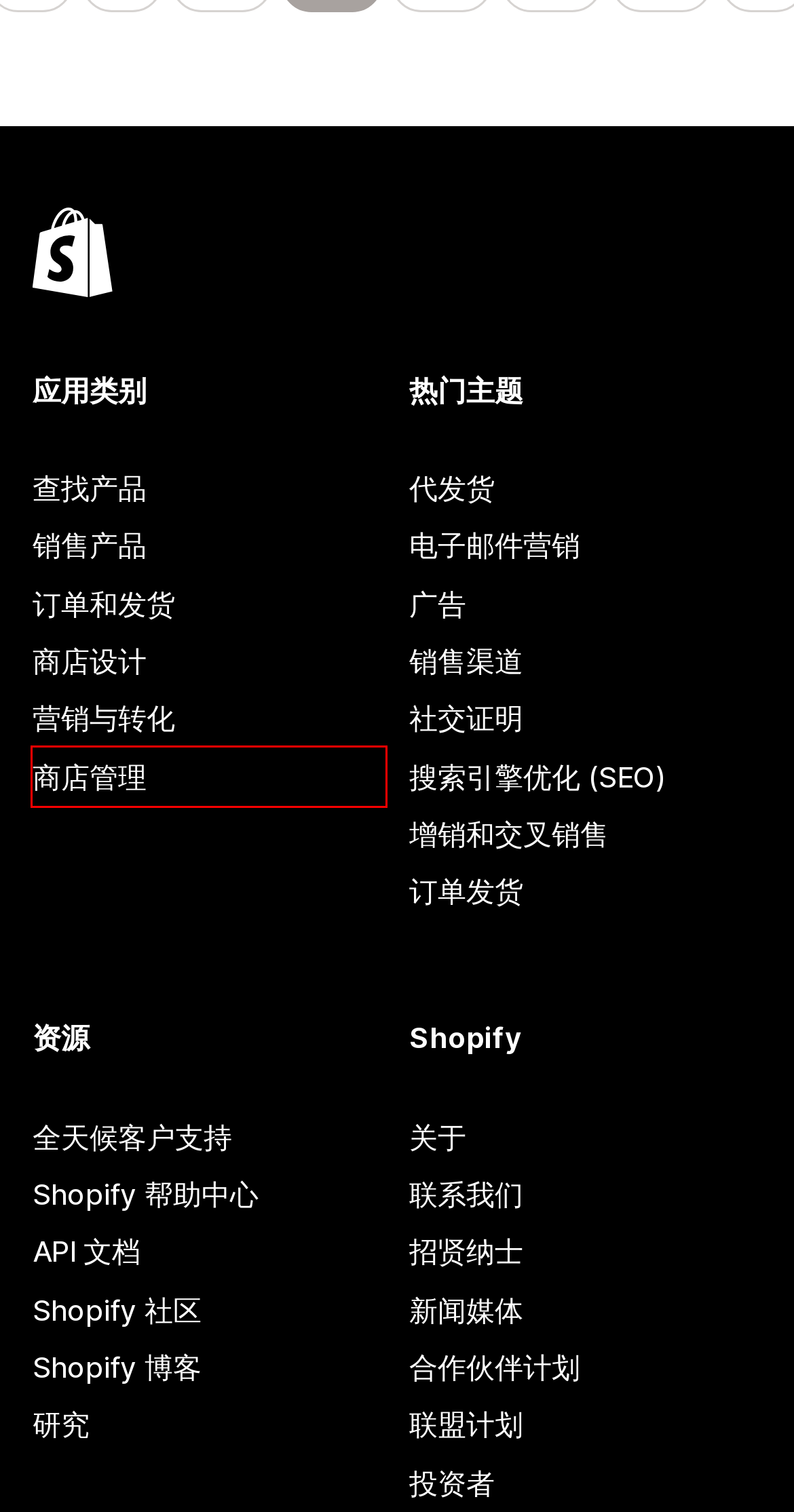Examine the screenshot of a webpage featuring a red bounding box and identify the best matching webpage description for the new page that results from clicking the element within the box. Here are the options:
A. Shopify 帮助中心
B. 最佳 商店管理 应用 (2024) - Shopify App Store
C. Shopify 联盟营销计划 | 推荐即可赚取收益 - Shopify 中国
D. 最佳 销售渠道 应用 (2024) - Shopify App Store
E. 最佳 电子邮件营销 应用 (2024) - Shopify App Store
F. Shopify Community (zh-CN)
G. 最佳 增销和交叉销售 应用 (2024) - Shopify App Store
H. 最佳 代发货 应用 (2024) - Shopify App Store

B